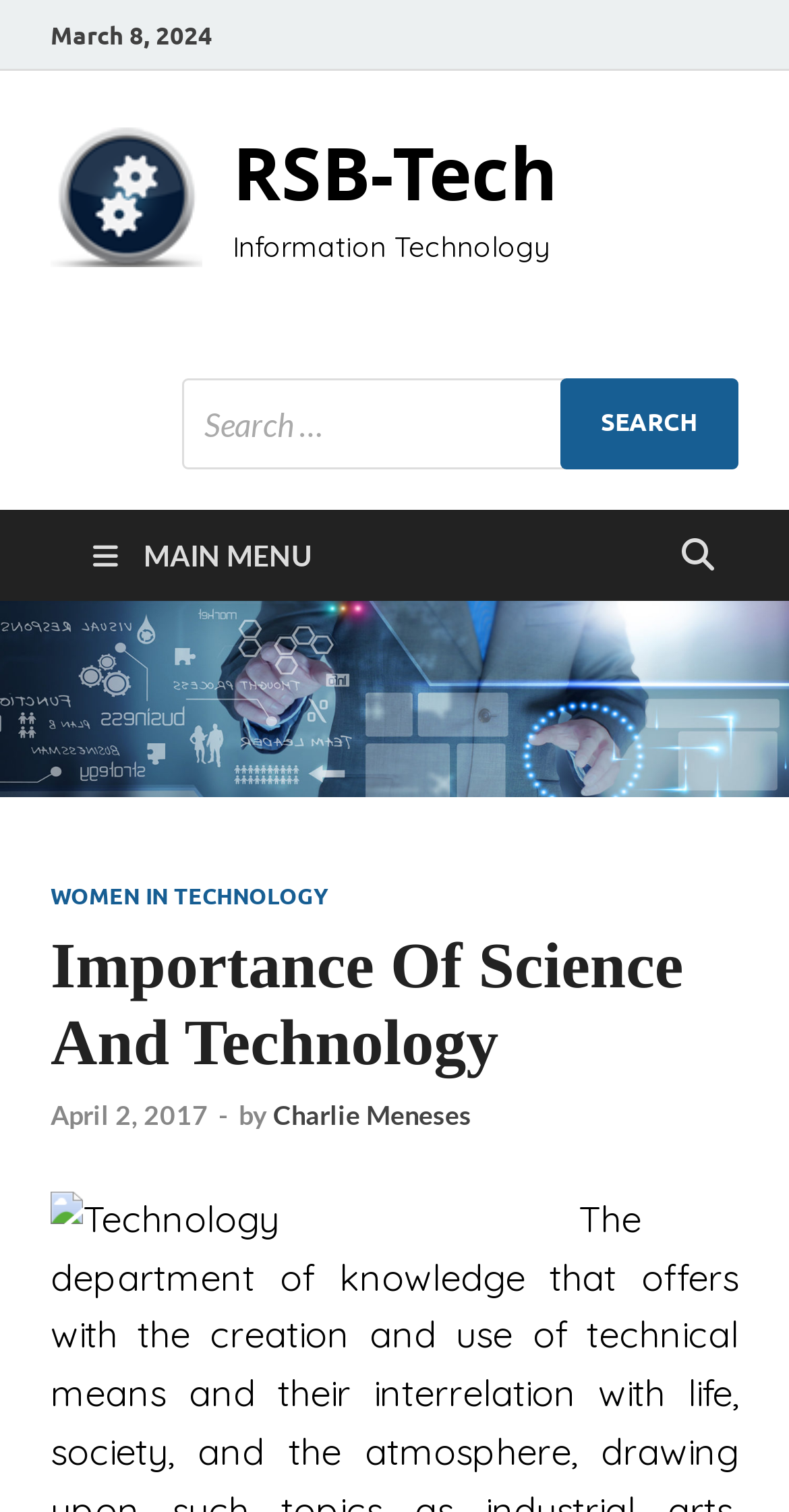Identify the bounding box coordinates of the clickable region required to complete the instruction: "Visit RSB-Tech homepage". The coordinates should be given as four float numbers within the range of 0 and 1, i.e., [left, top, right, bottom].

[0.064, 0.155, 0.256, 0.181]